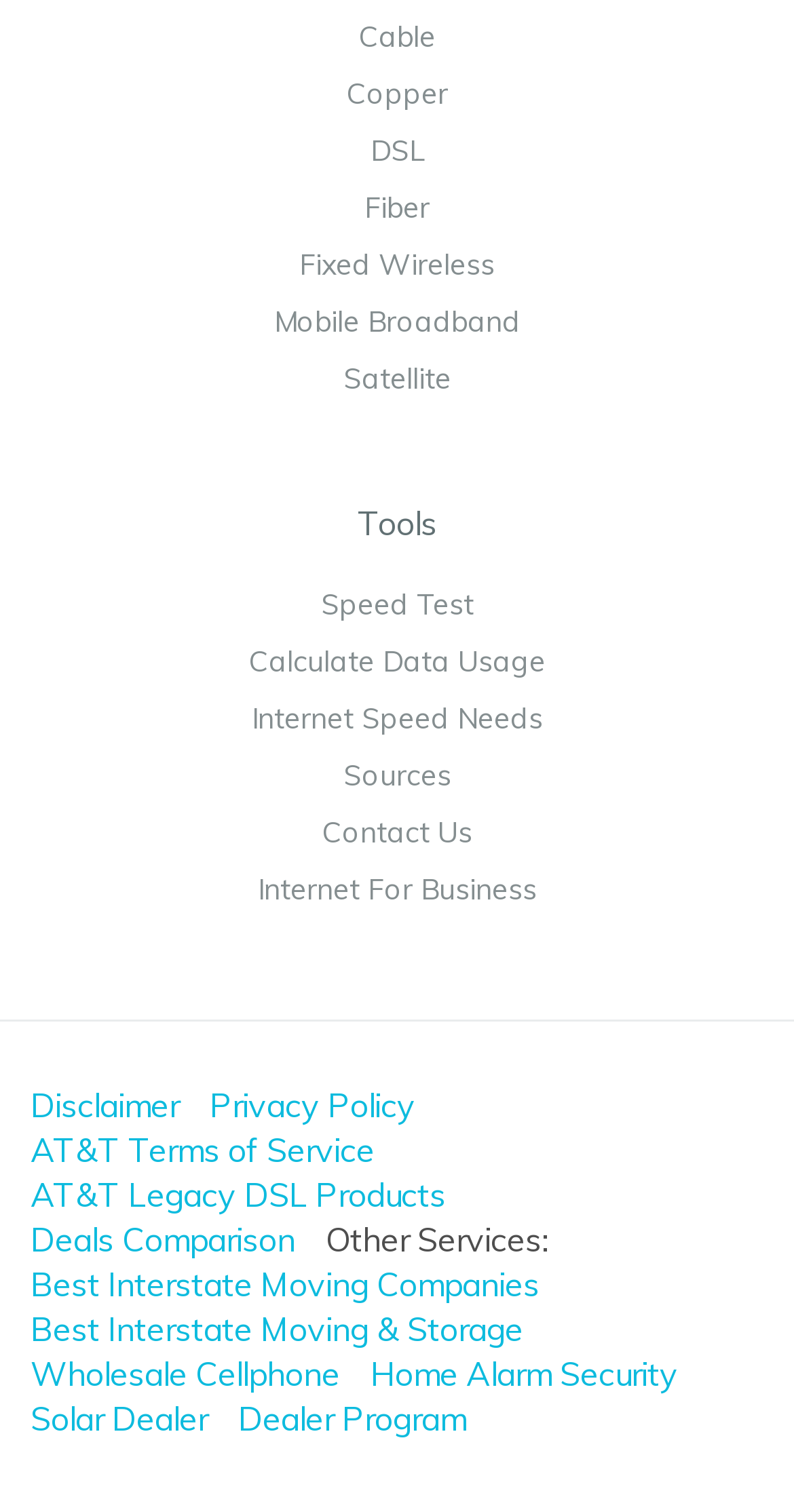Please find the bounding box coordinates of the element's region to be clicked to carry out this instruction: "Go to Speed Test".

[0.404, 0.387, 0.596, 0.412]